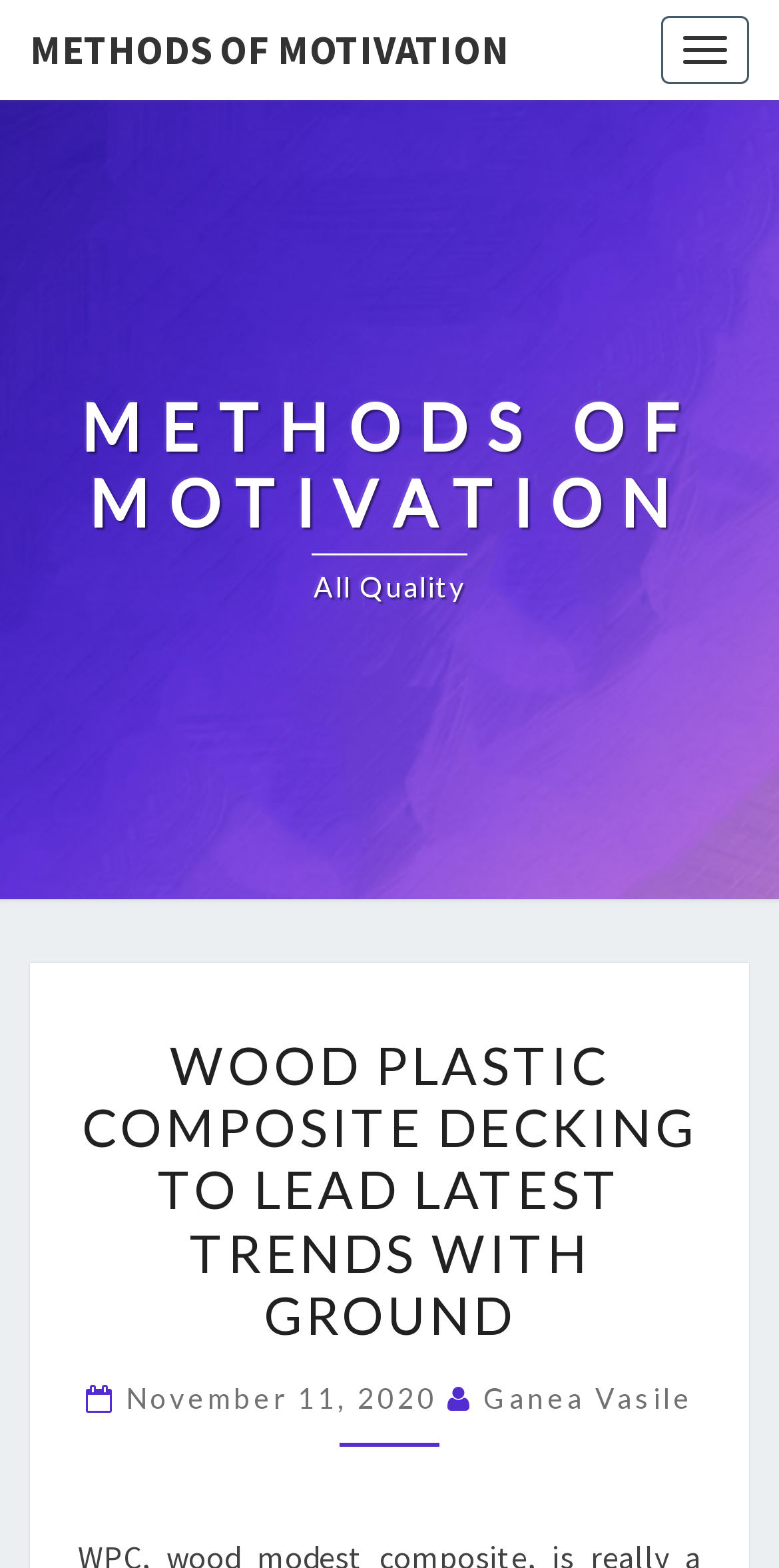Provide the bounding box coordinates of the UI element that matches the description: "Ganea Vasile".

[0.621, 0.881, 0.89, 0.902]